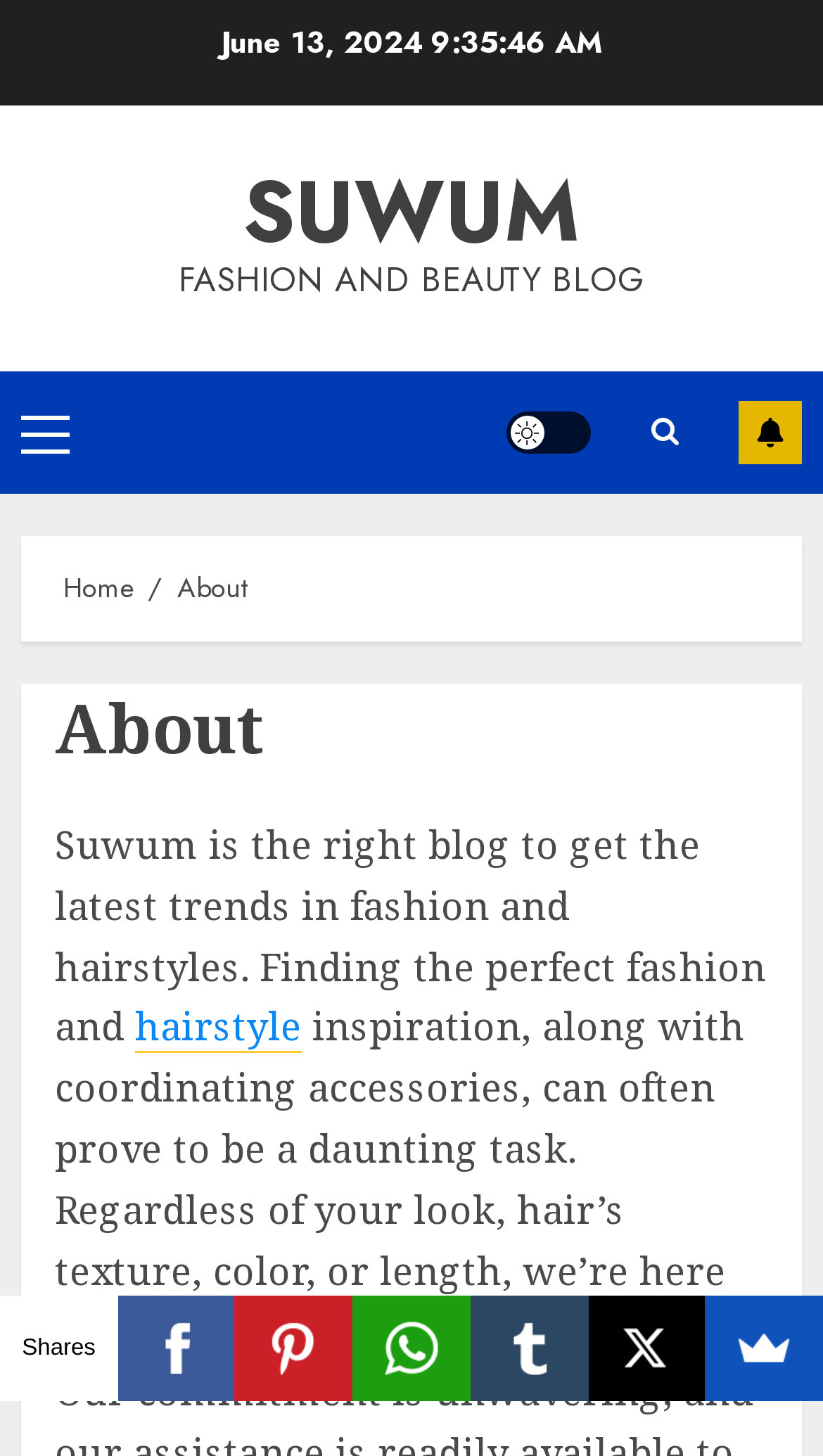Using the description: "Light/Dark Button", identify the bounding box of the corresponding UI element in the screenshot.

[0.615, 0.282, 0.718, 0.311]